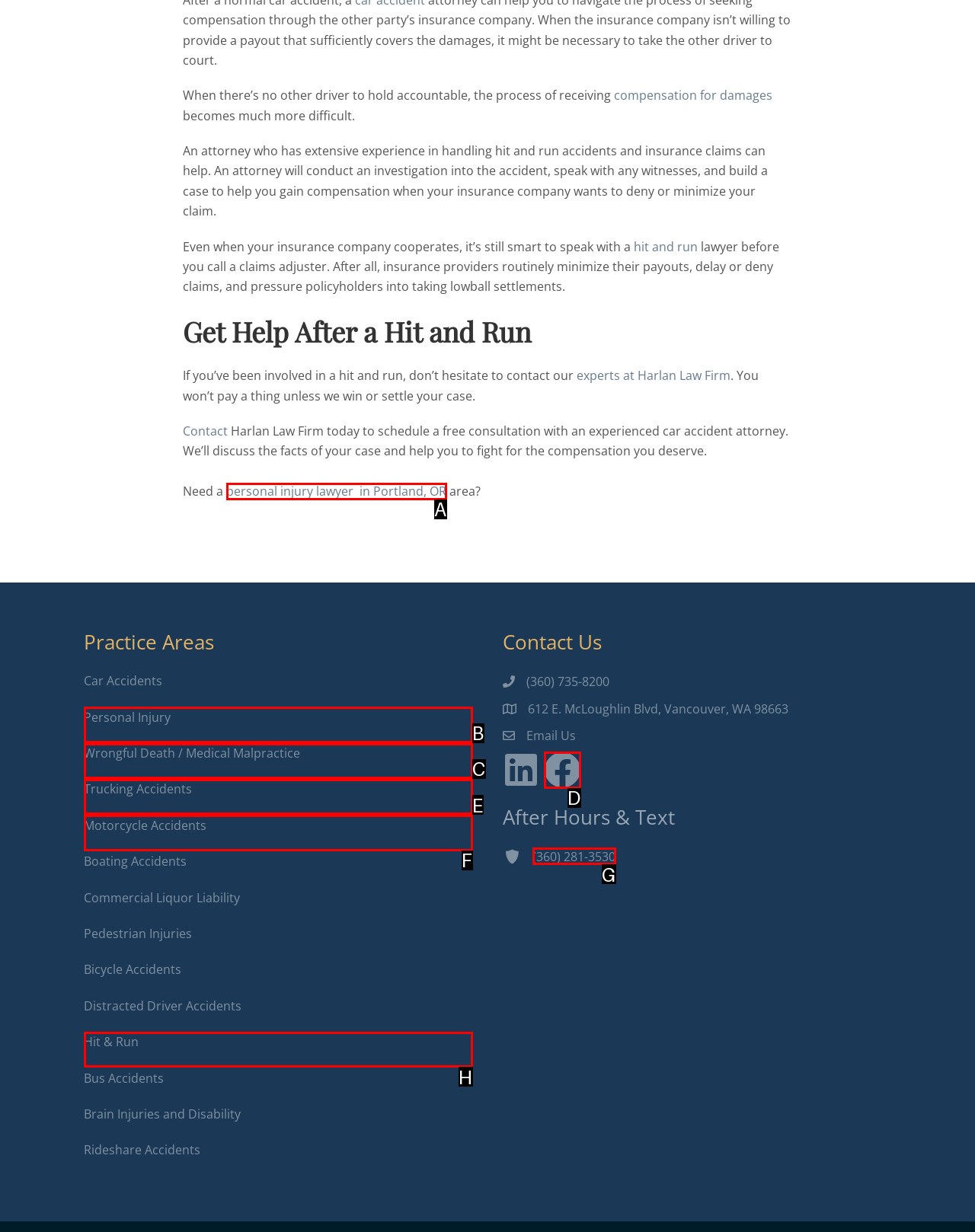Determine the option that best fits the description: Motorcycle Accidents
Reply with the letter of the correct option directly.

F